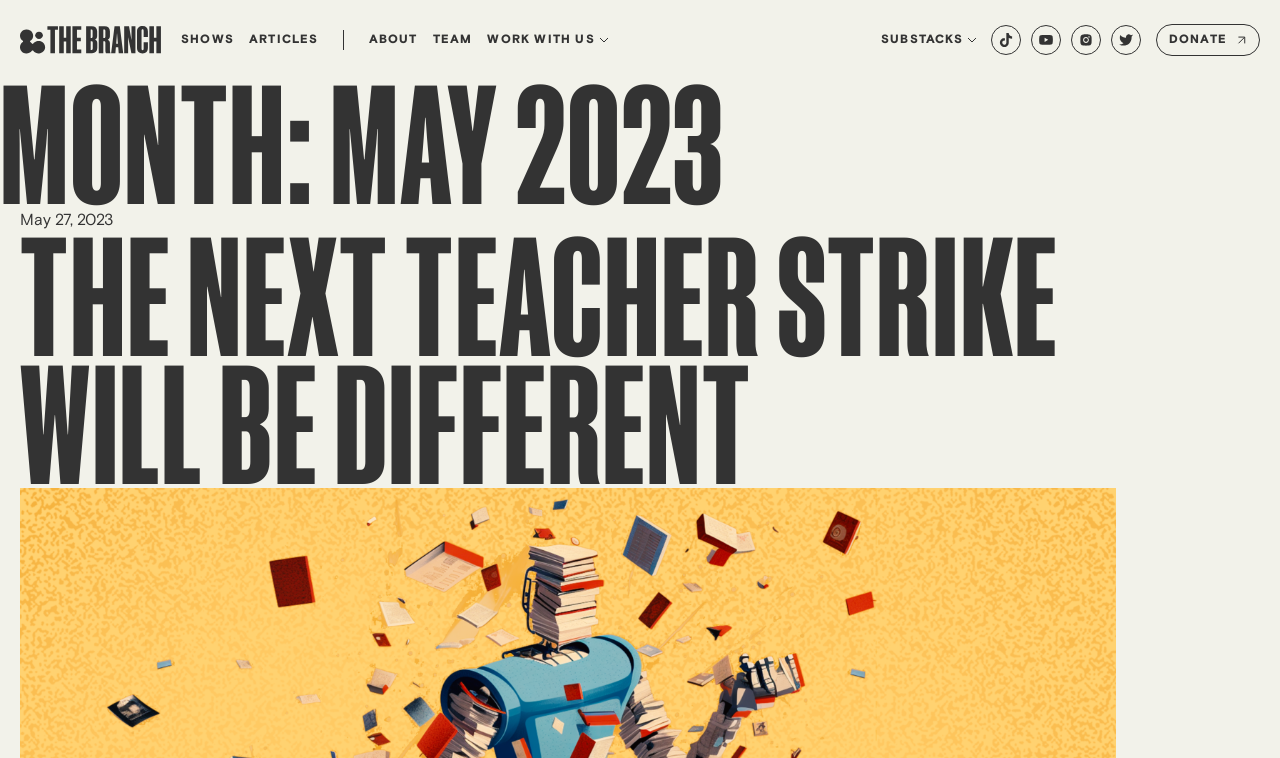What is the title of the main article?
Please interpret the details in the image and answer the question thoroughly.

I found a heading element with the text 'THE NEXT TEACHER STRIKE WILL BE DIFFERENT' at coordinates [0.016, 0.306, 0.872, 0.644]. This heading is likely the title of the main article due to its large font size and prominent position on the page.